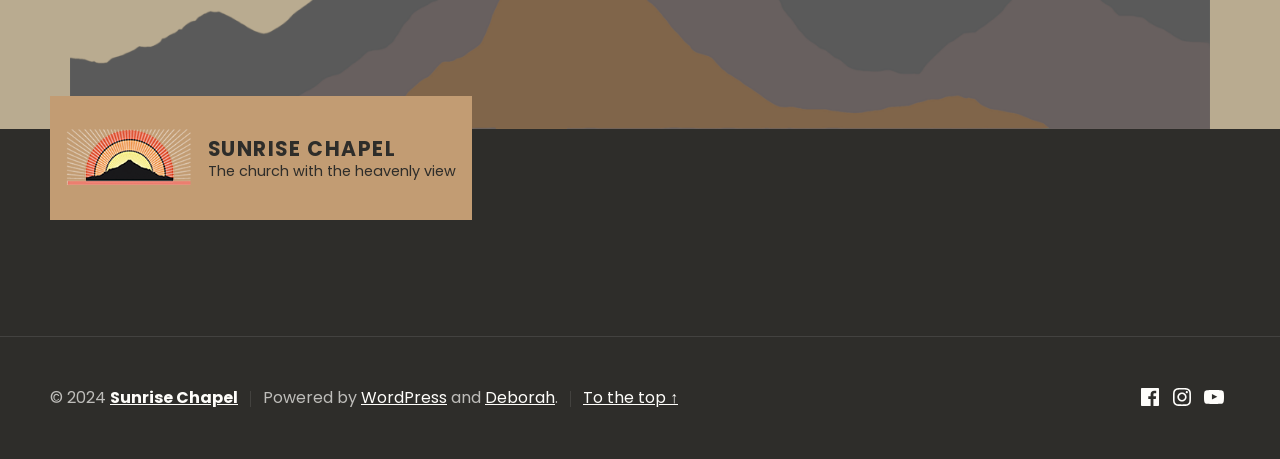Please find the bounding box for the UI element described by: "WordPress".

[0.282, 0.842, 0.349, 0.892]